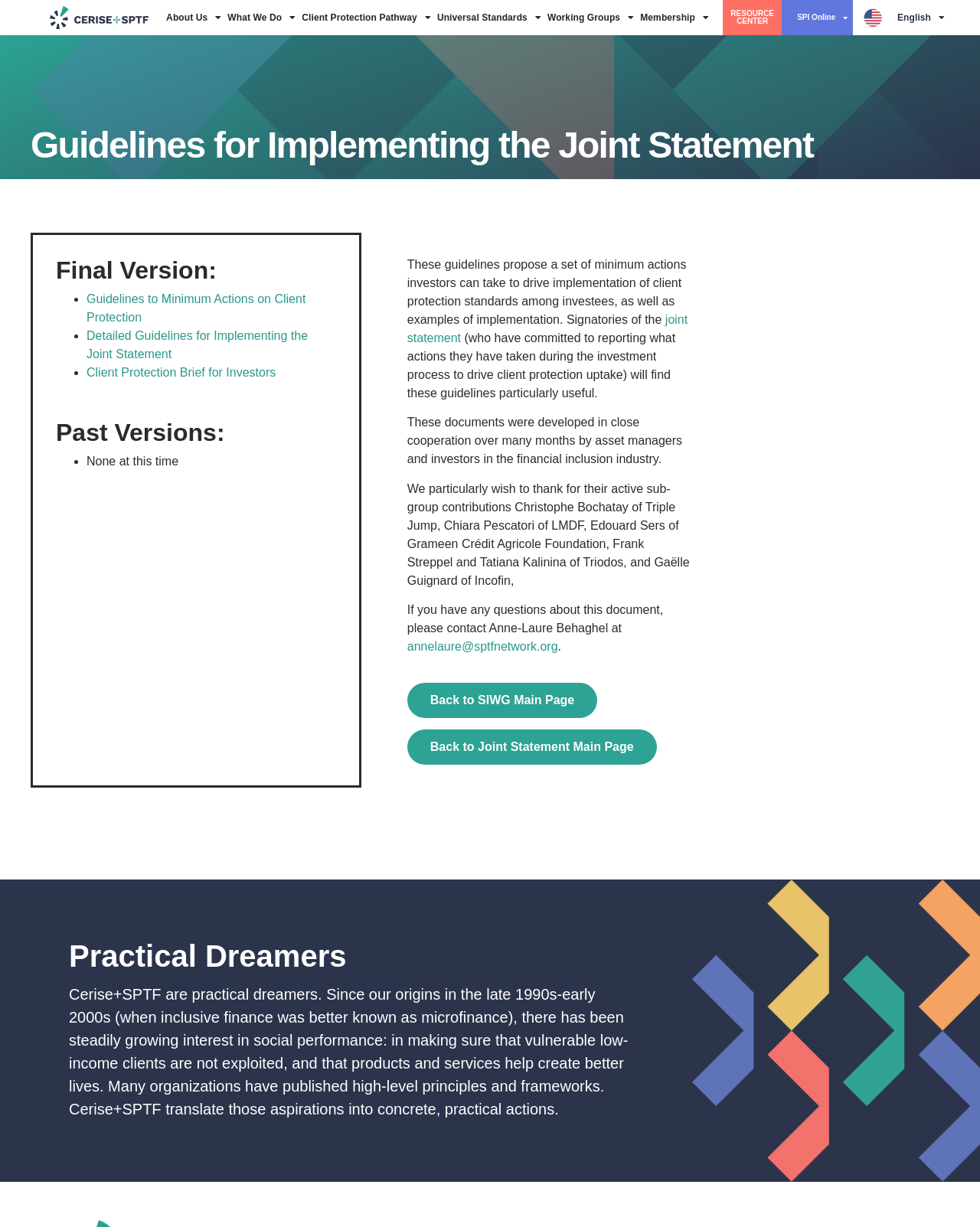Locate the headline of the webpage and generate its content.

Guidelines for Implementing the Joint Statement